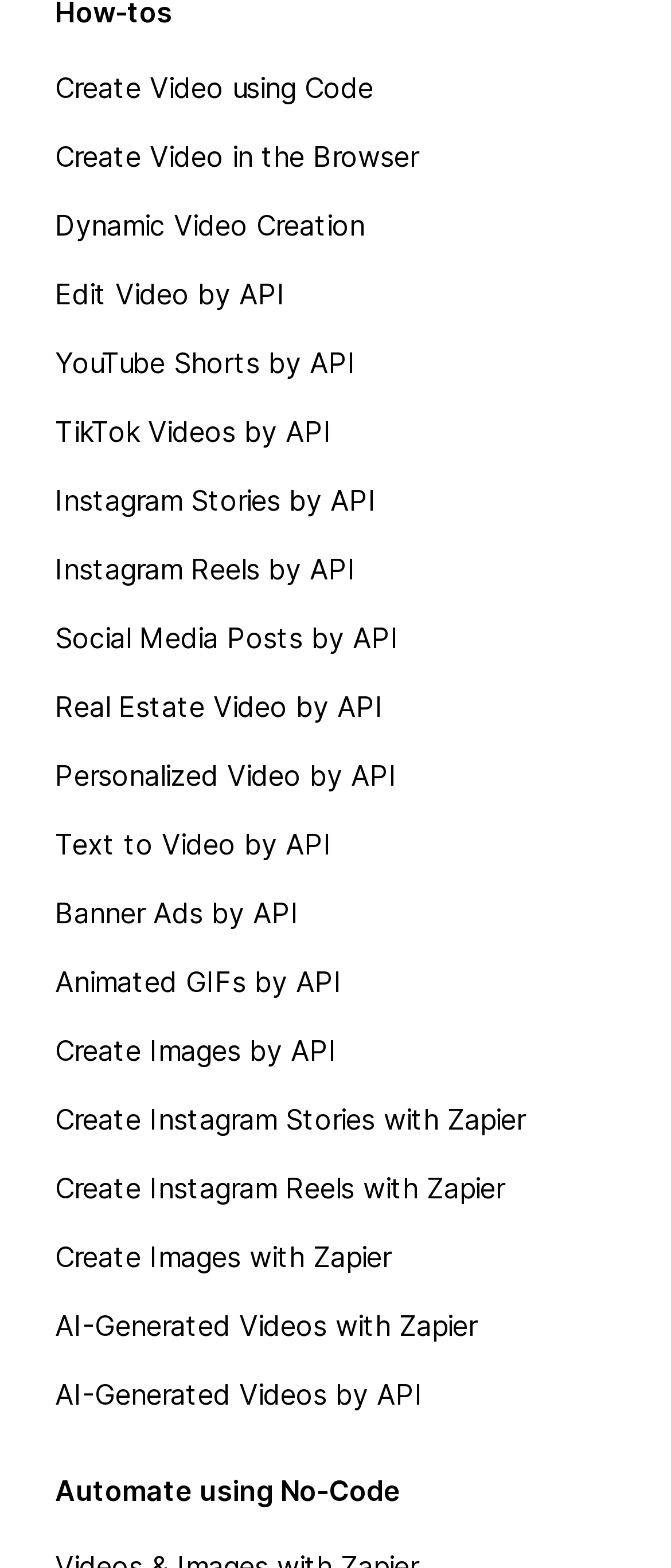Provide the bounding box coordinates for the UI element that is described as: "Social Media Posts by API".

[0.082, 0.384, 0.918, 0.428]